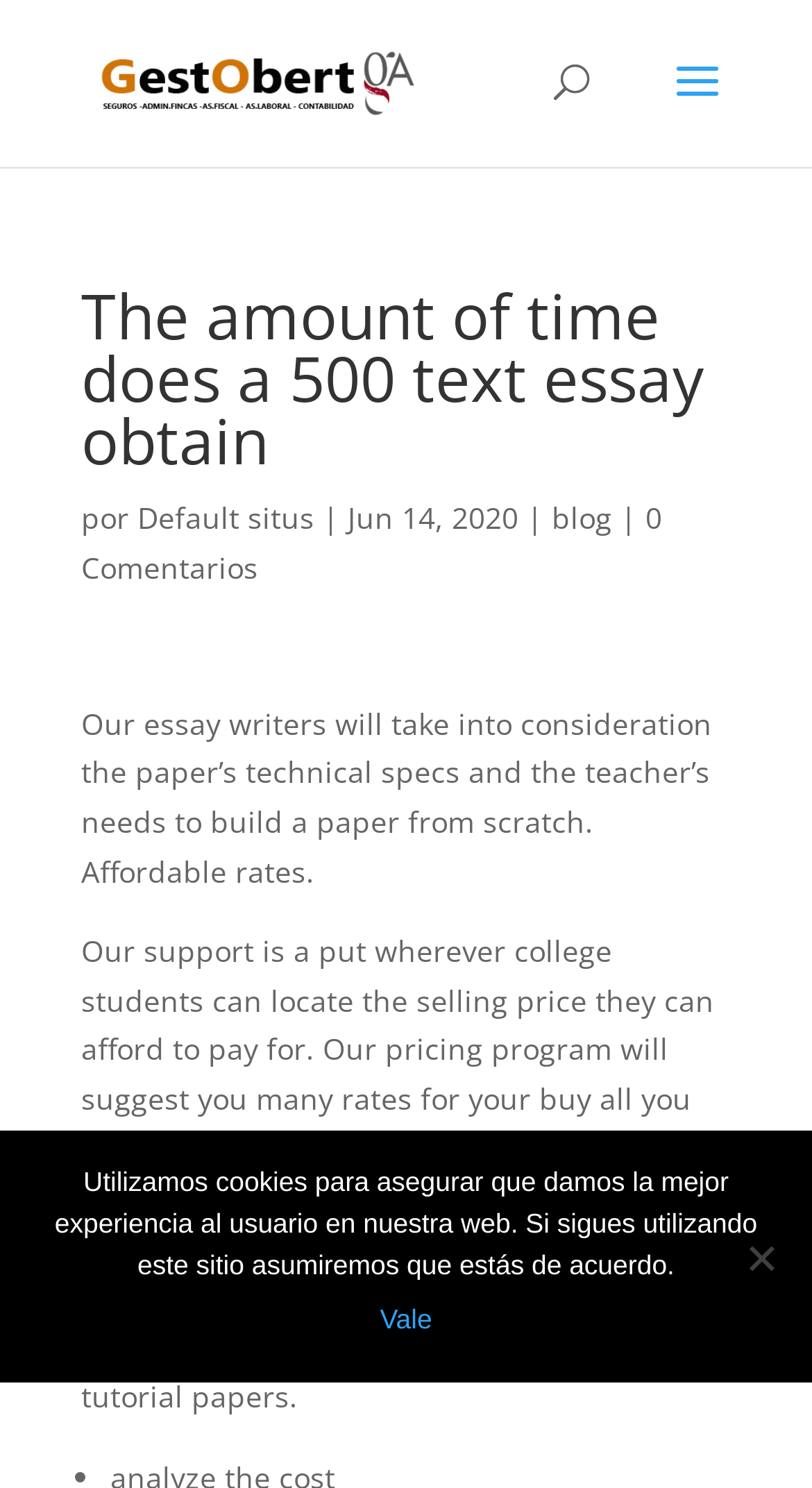Please find and generate the text of the main heading on the webpage.

The amount of time does a 500 text essay obtain